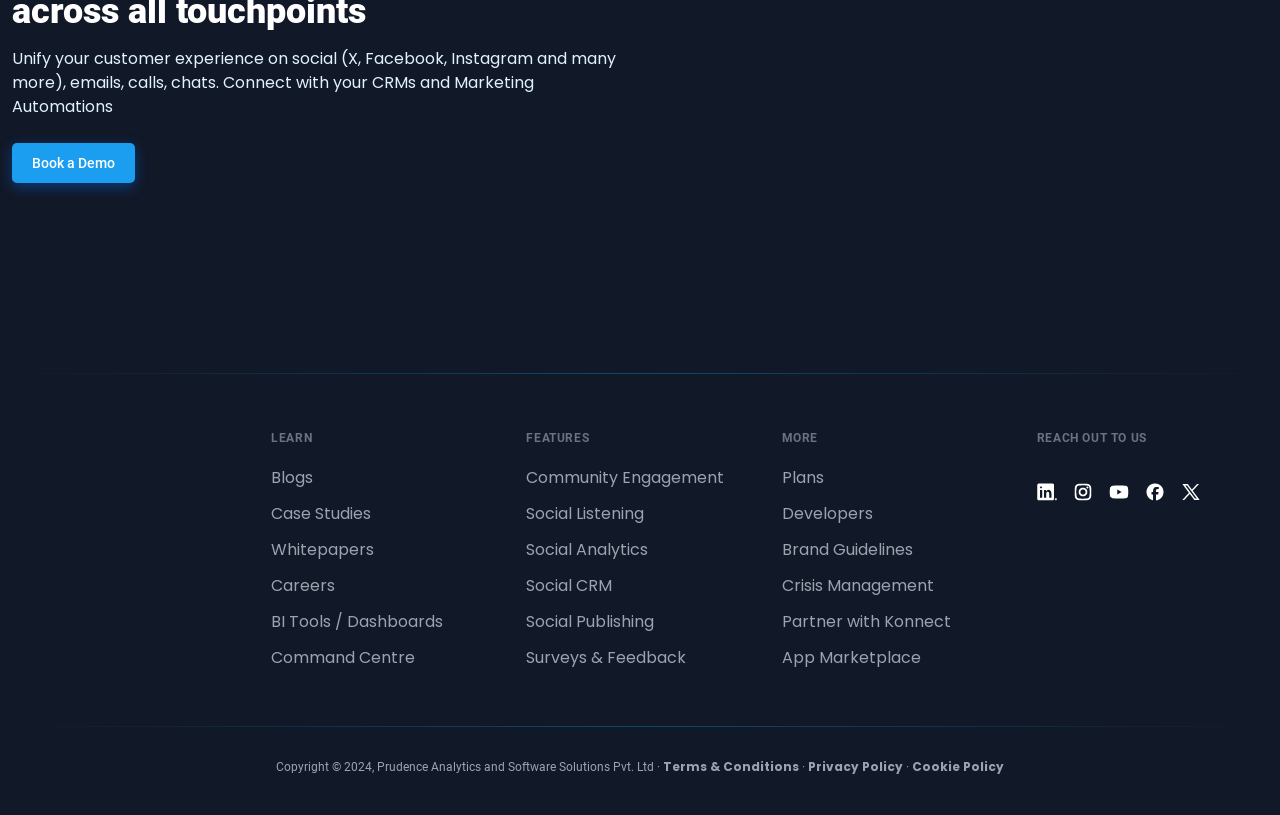Find the bounding box coordinates for the element described here: "Terms & Conditions".

[0.518, 0.93, 0.624, 0.951]